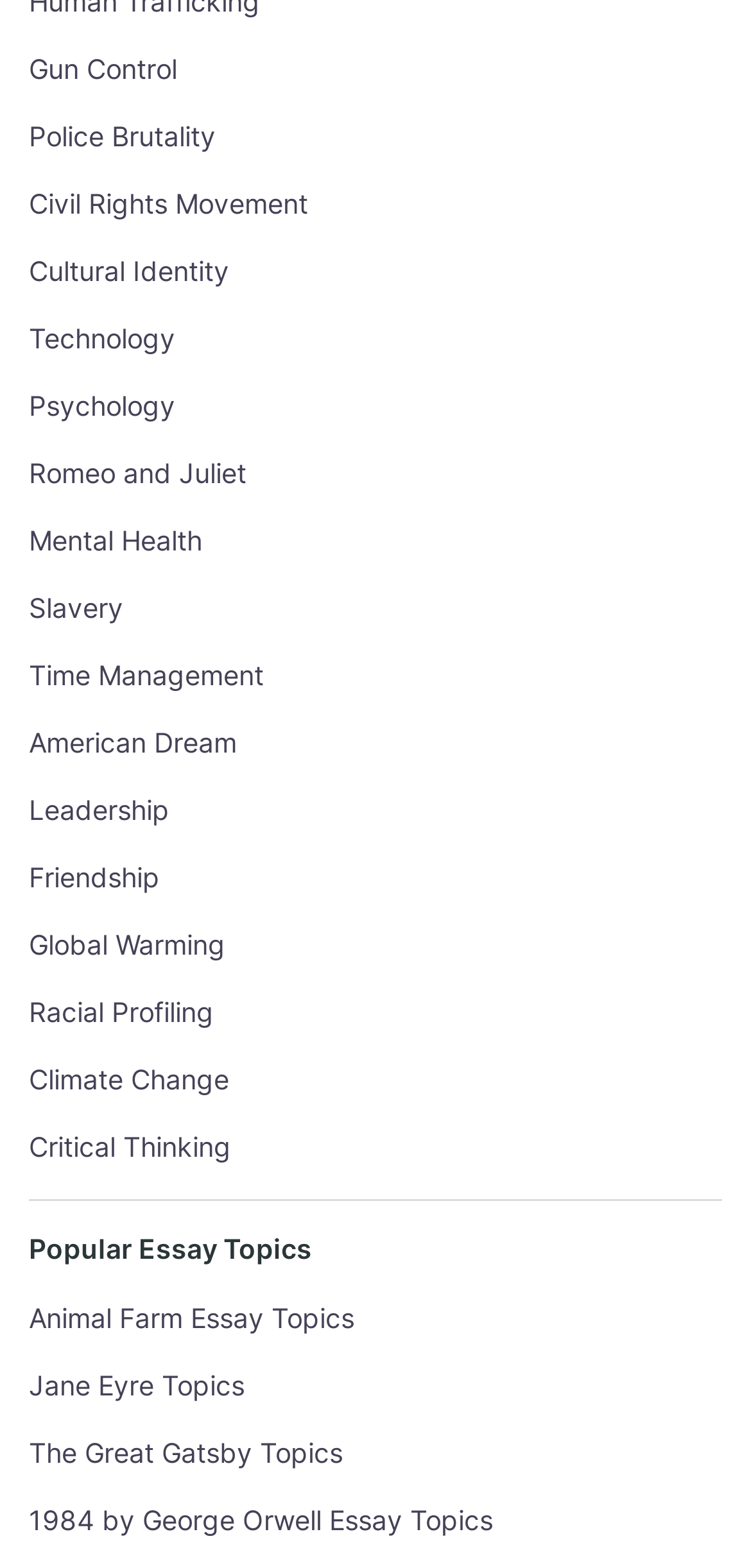Highlight the bounding box coordinates of the region I should click on to meet the following instruction: "Read about Climate Change".

[0.038, 0.678, 0.305, 0.699]